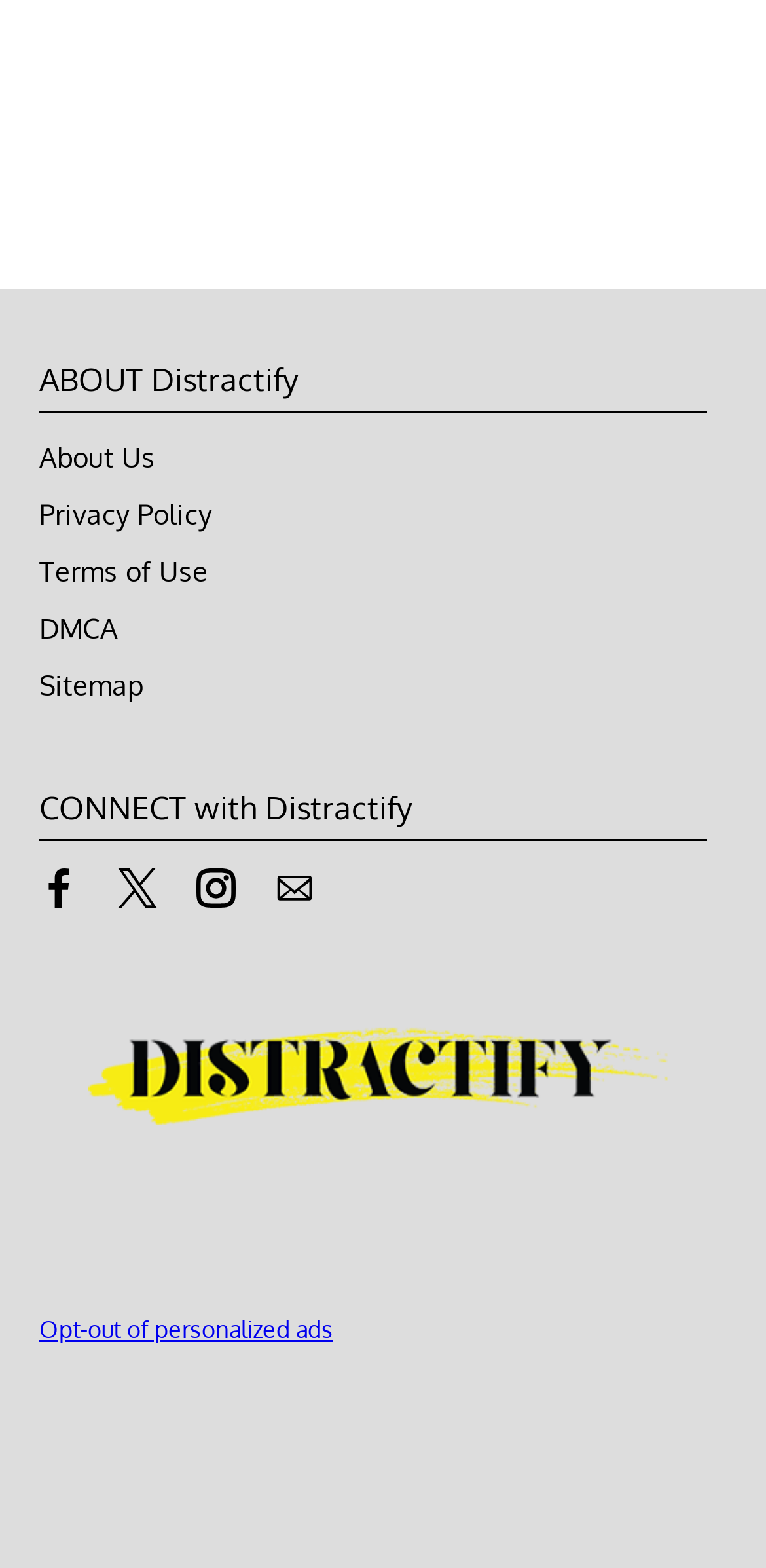Find the bounding box coordinates of the clickable area that will achieve the following instruction: "Go to privacy policy".

[0.051, 0.318, 0.277, 0.339]